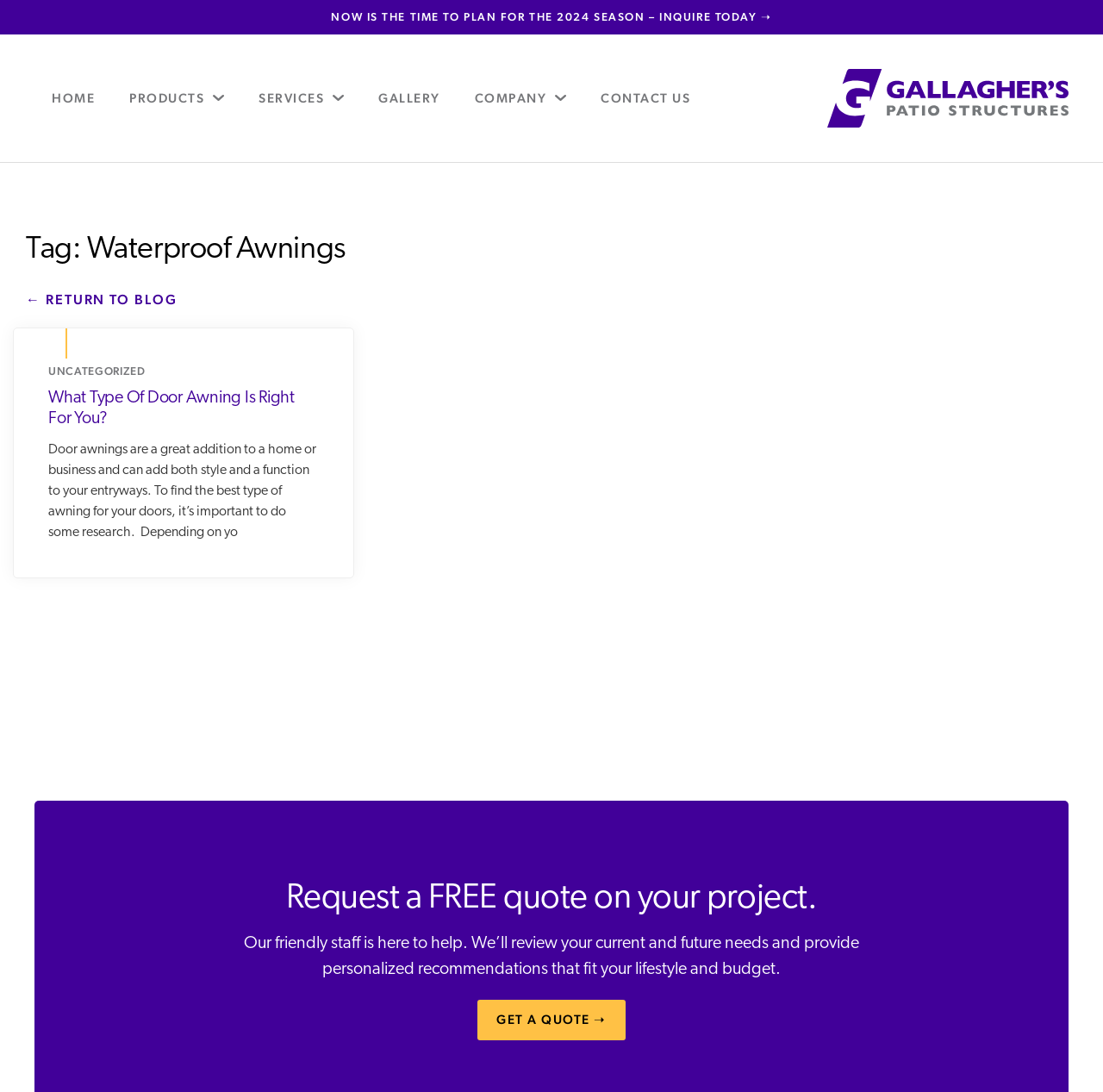Carefully examine the image and provide an in-depth answer to the question: What is the purpose of door awnings?

I found the purpose of door awnings by reading the static text element that says 'Door awnings are a great addition to a home or business and can add both style and a function to your entryways.'